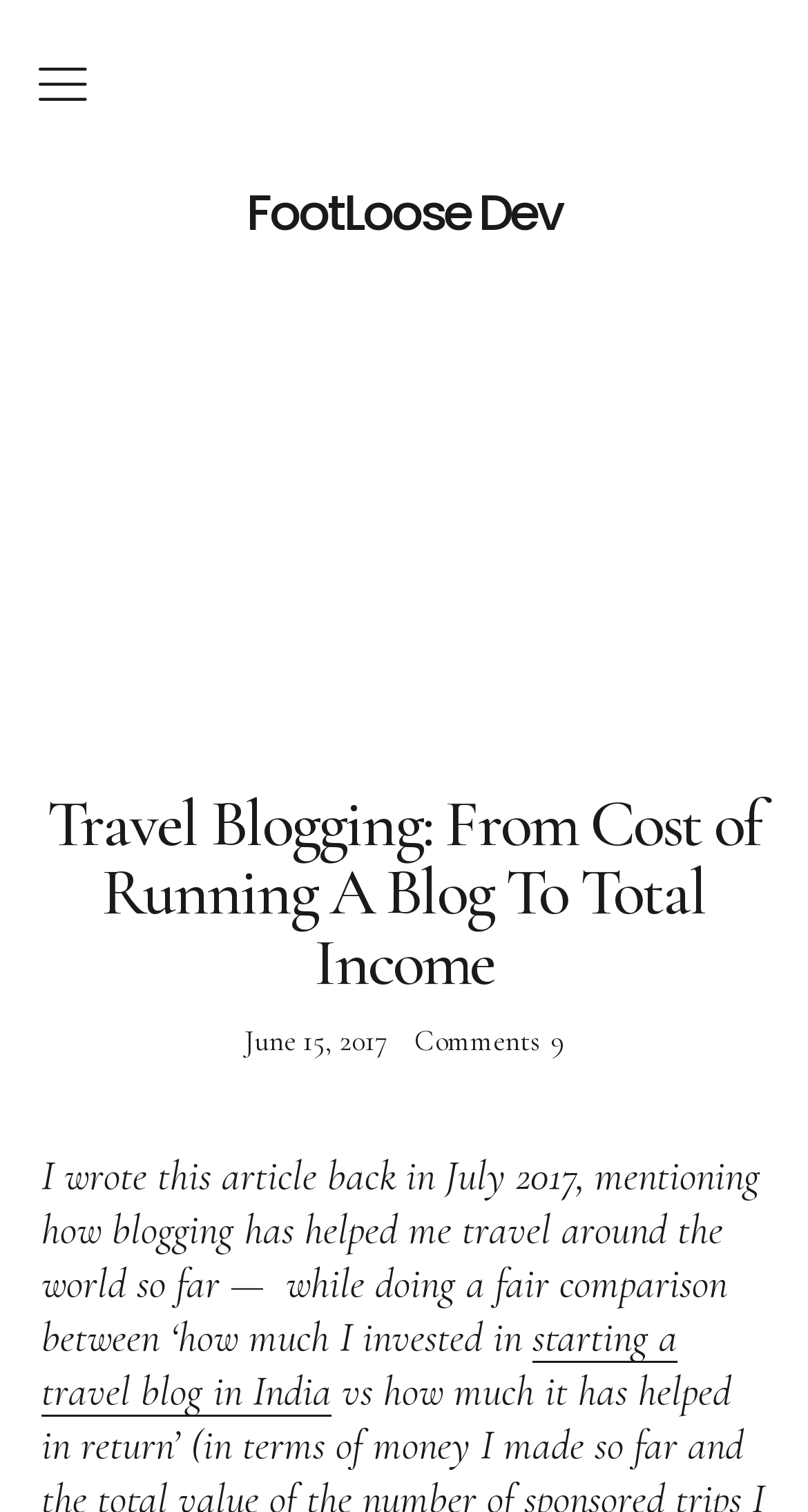Locate the bounding box coordinates of the area you need to click to fulfill this instruction: 'Click on 'About me''. The coordinates must be in the form of four float numbers ranging from 0 to 1: [left, top, right, bottom].

[0.0, 0.11, 1.0, 0.178]